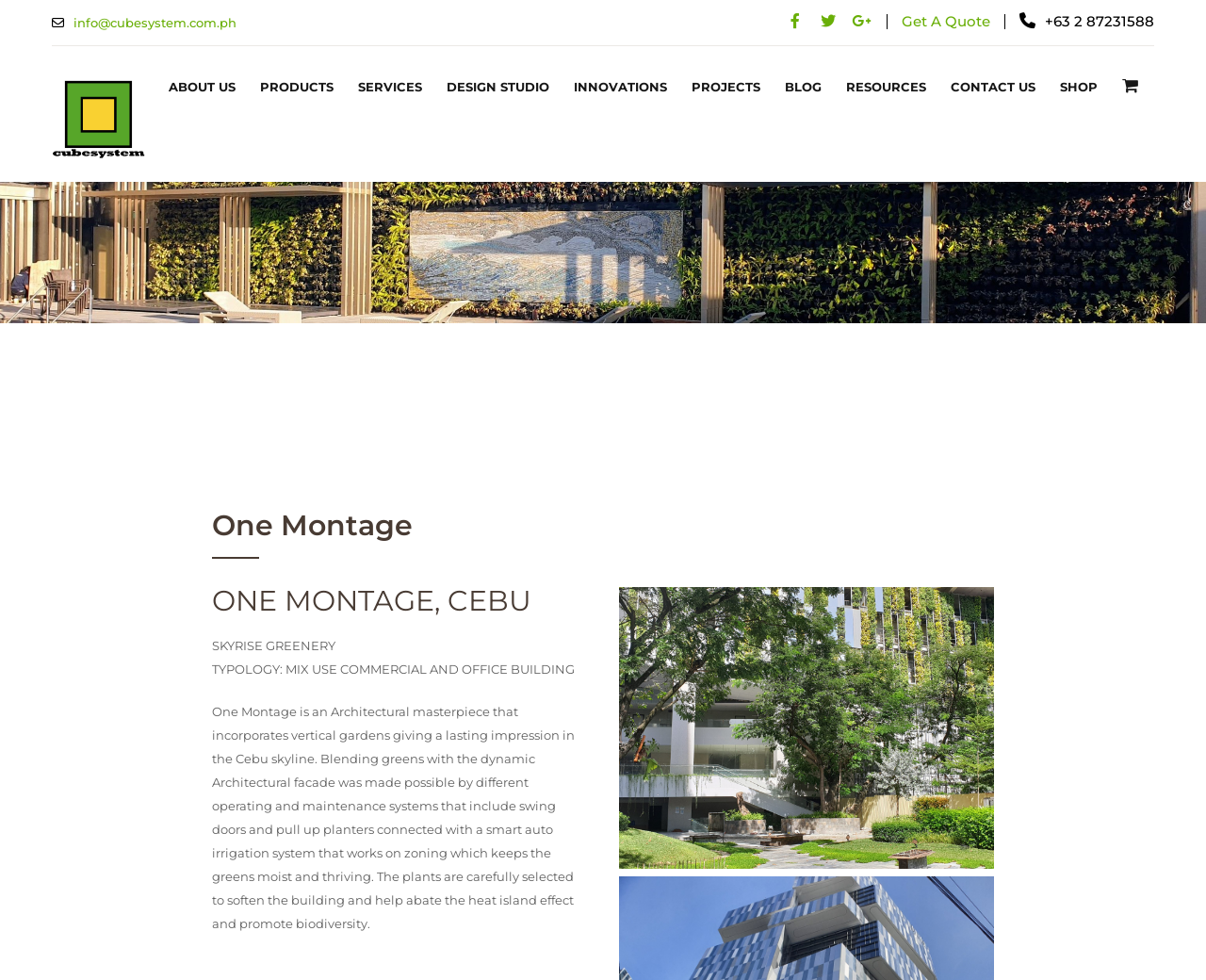What is the company's email address?
Using the screenshot, give a one-word or short phrase answer.

info@cubesystem.com.ph